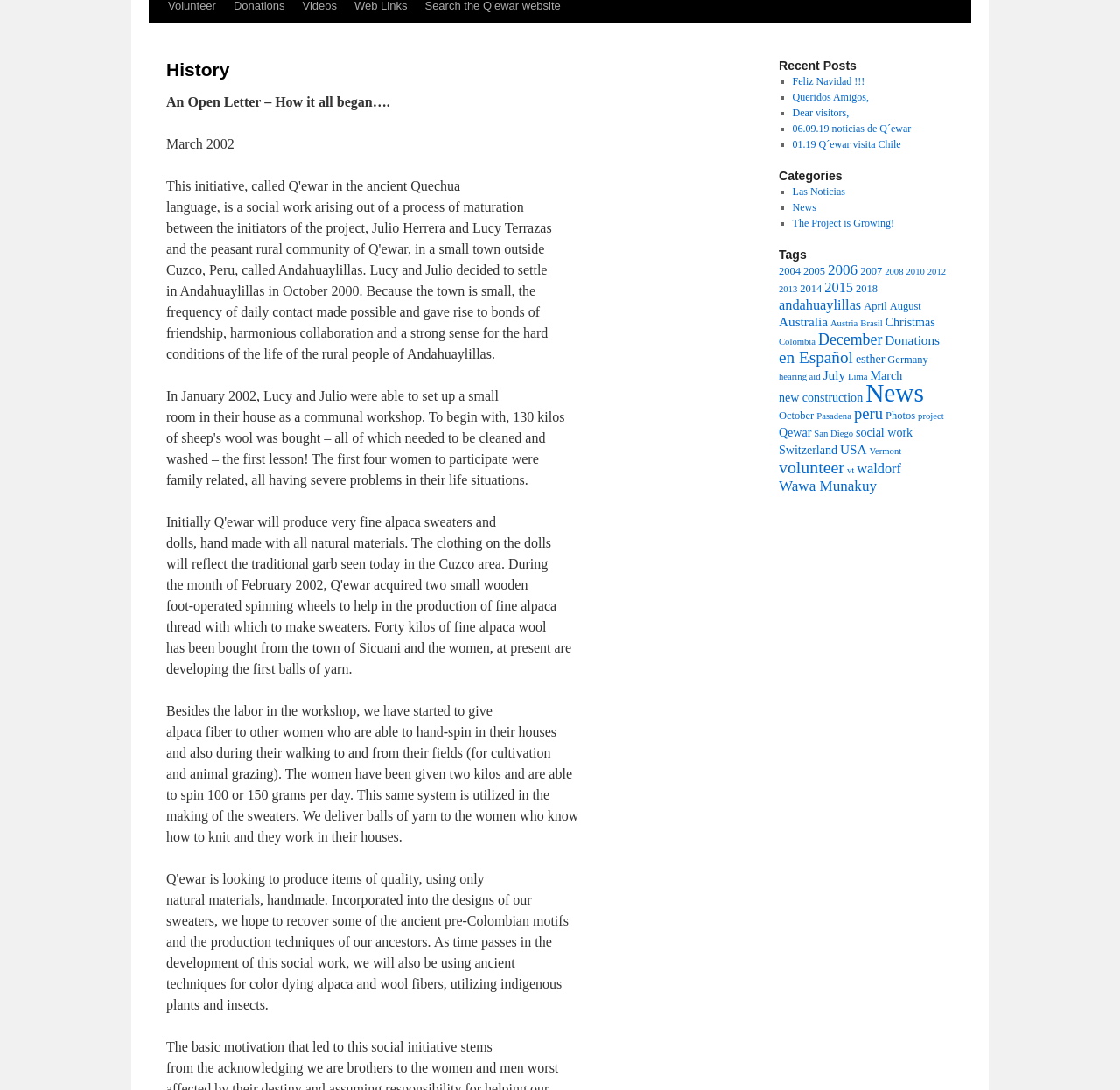Bounding box coordinates must be specified in the format (top-left x, top-left y, bottom-right x, bottom-right y). All values should be floating point numbers between 0 and 1. What are the bounding box coordinates of the UI element described as: Qewar

[0.695, 0.39, 0.724, 0.403]